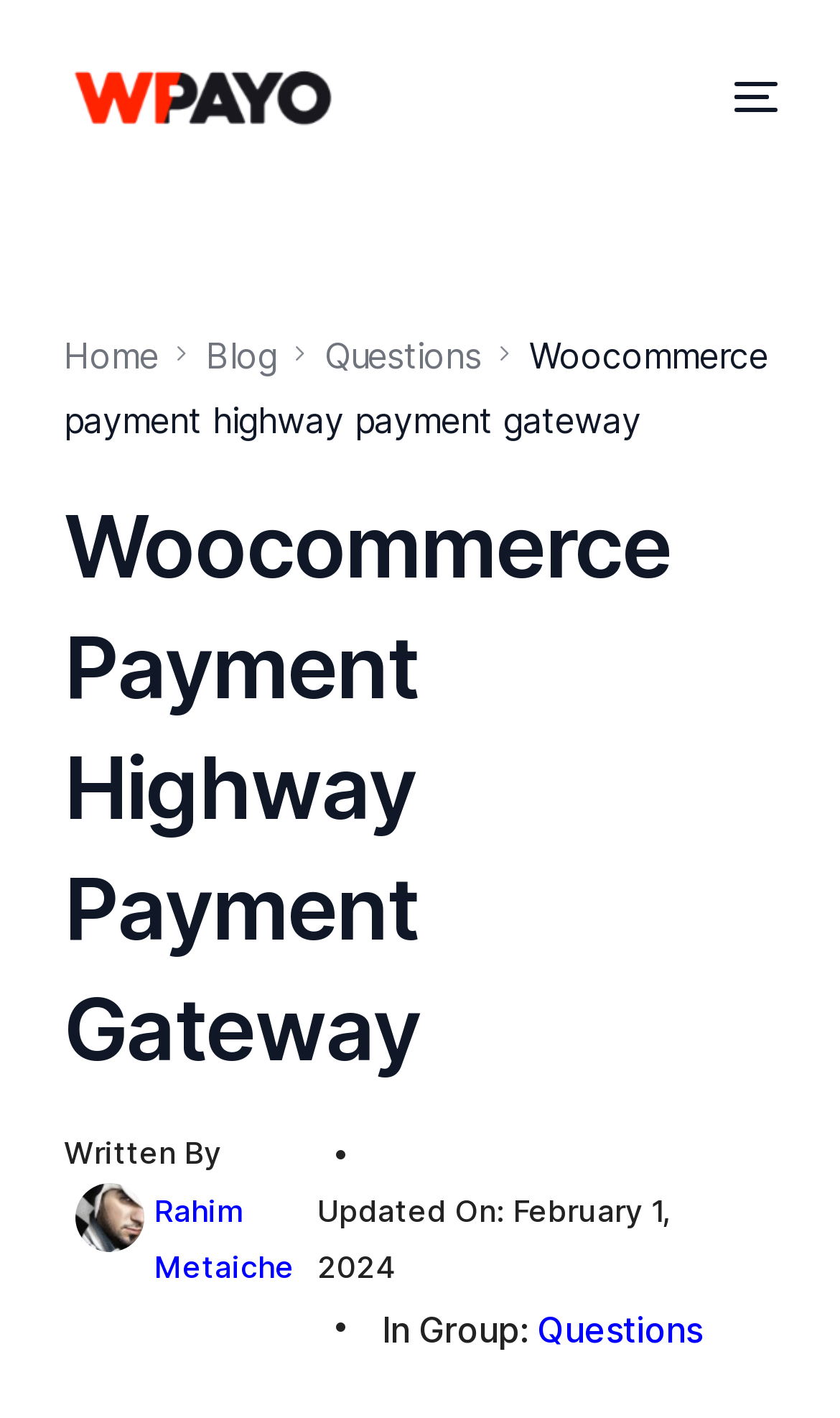Locate the bounding box coordinates of the region to be clicked to comply with the following instruction: "Search for something". The coordinates must be four float numbers between 0 and 1, in the form [left, top, right, bottom].

[0.076, 0.436, 0.924, 0.587]